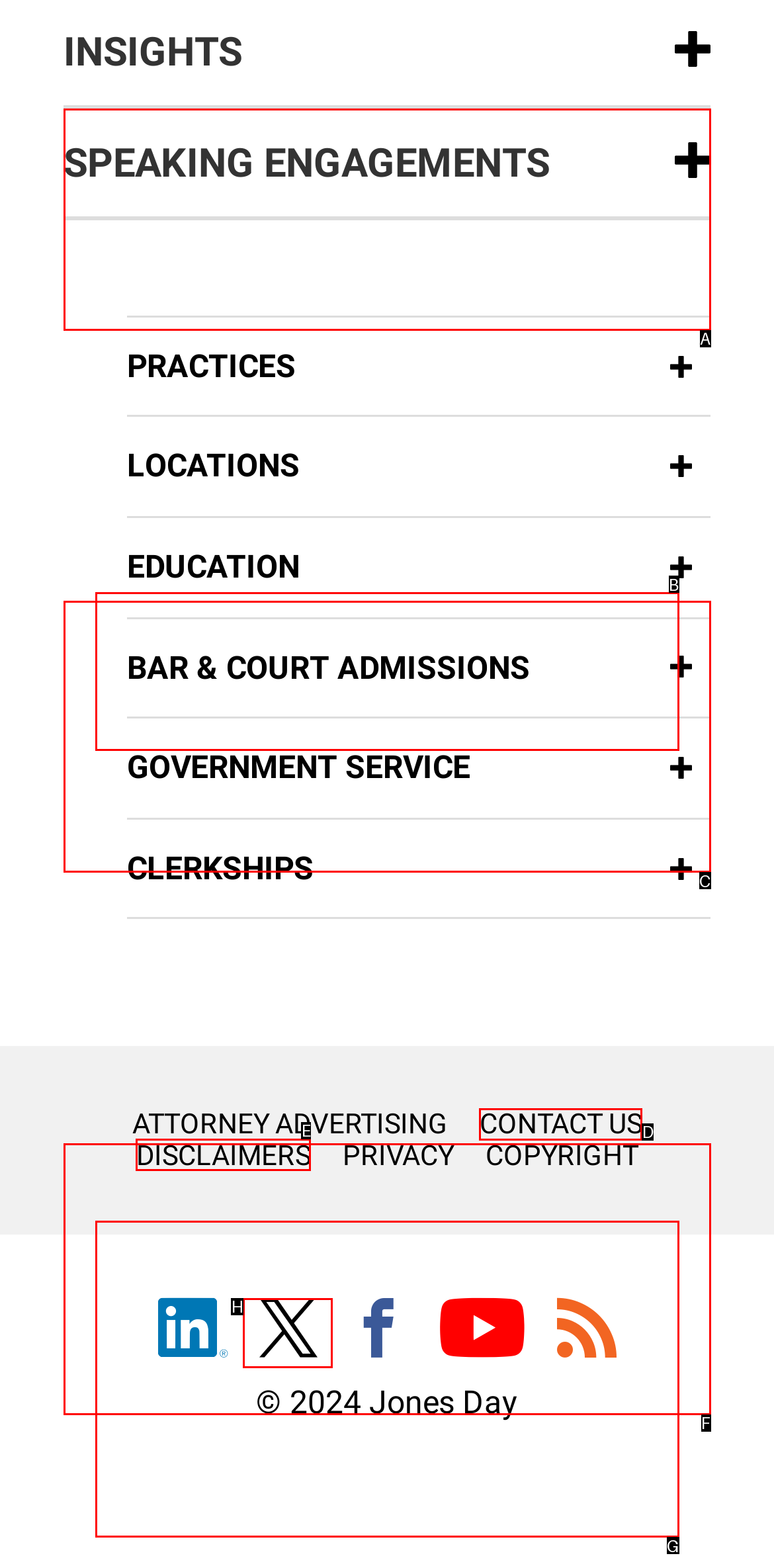Identify the option that corresponds to the description: Contact Us 
Provide the letter of the matching option from the available choices directly.

D